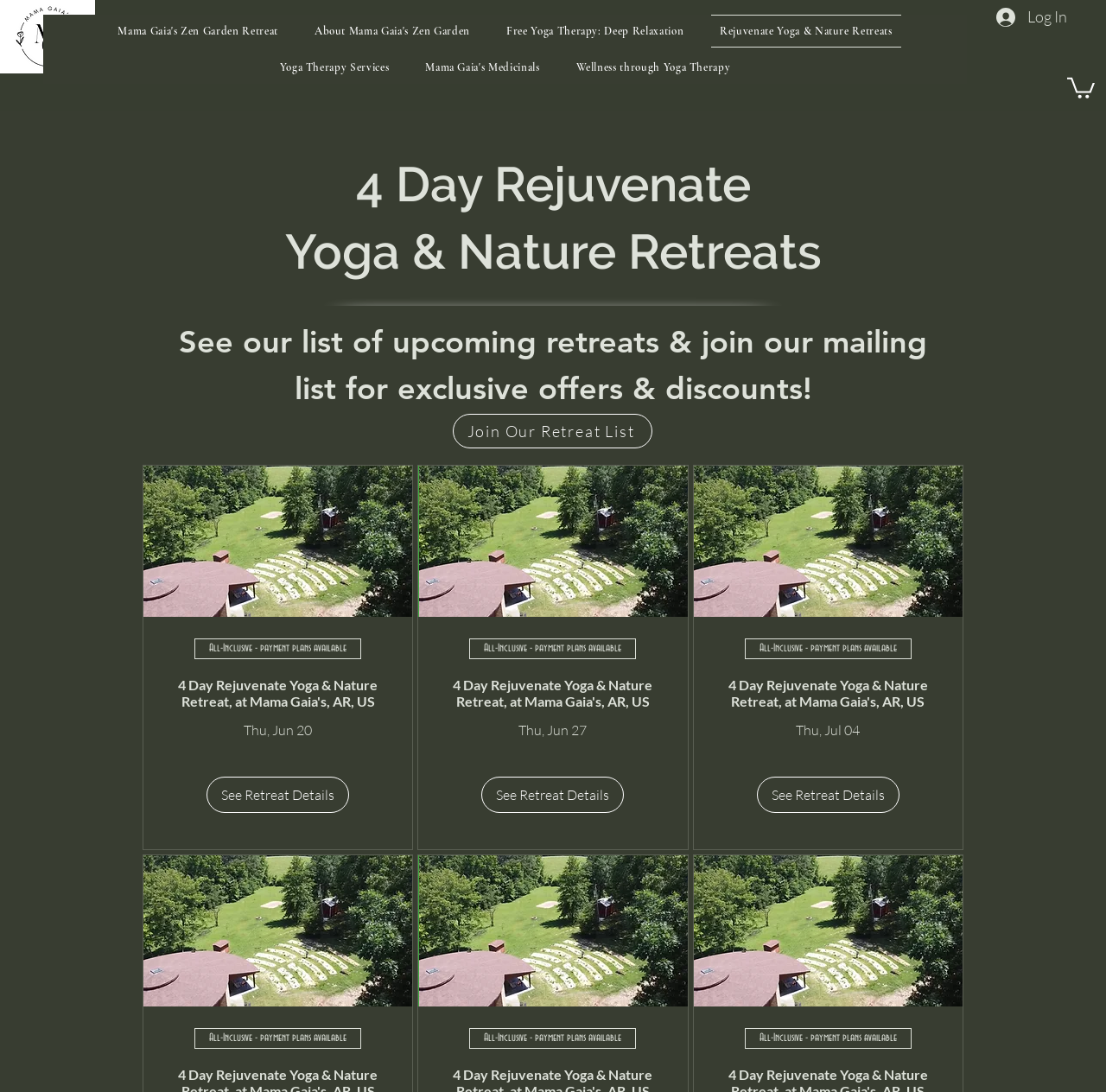Determine the main headline from the webpage and extract its text.

See our list of upcoming retreats & join our mailing list for exclusive offers & discounts!